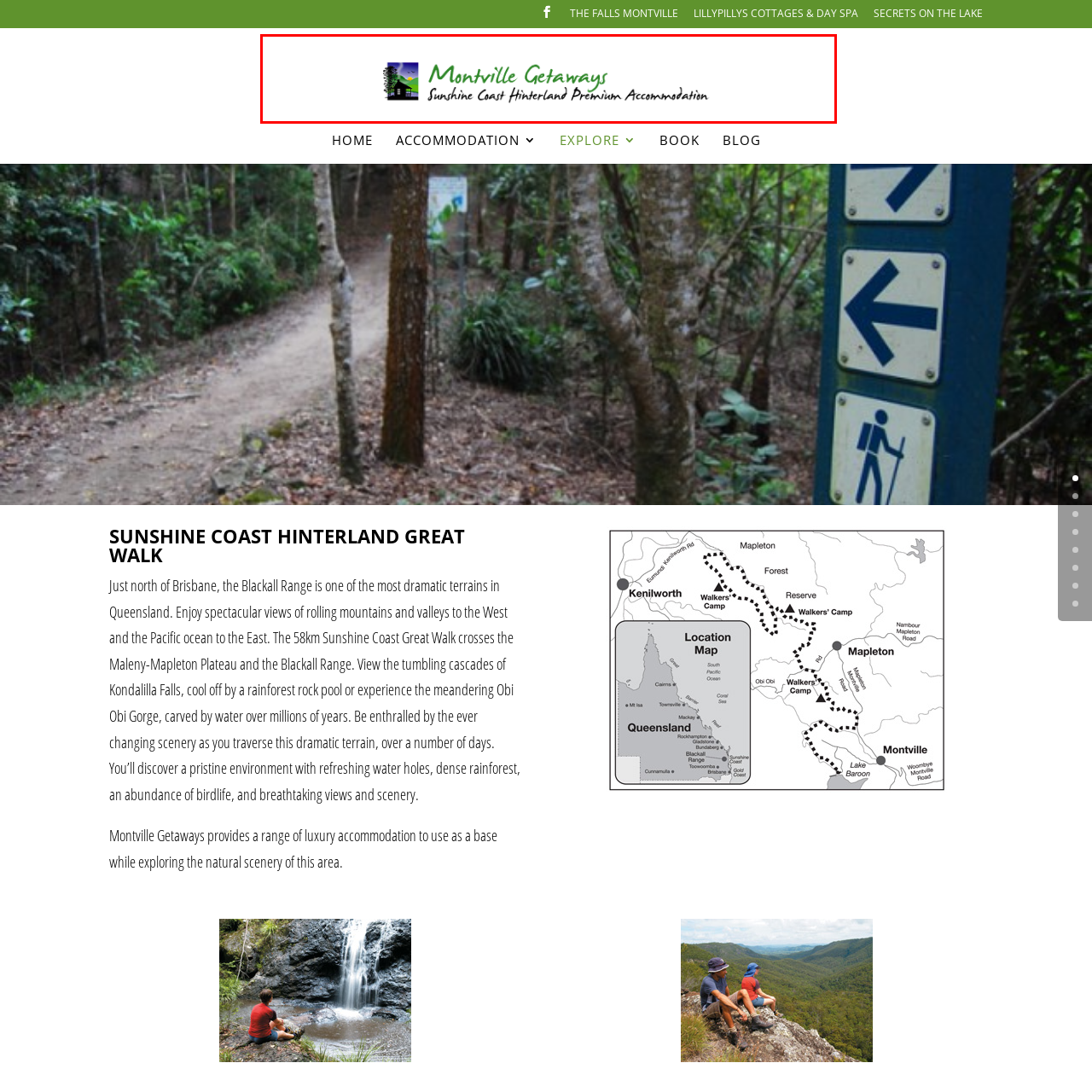Inspect the image contained by the red bounding box and answer the question with a single word or phrase:
Where is Montville Getaways located?

Sunshine Coast Hinterland